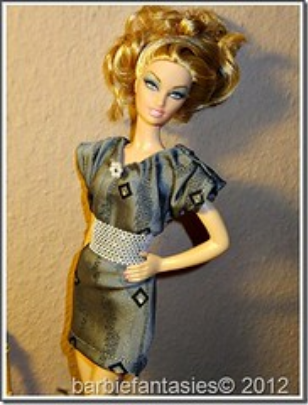Provide an in-depth description of the image.

The image features a stylish doll, dressed in a chic, silver-gray dress adorned with distinctive black diamonds. The dress is complemented by a prominent sparkly belt that cinches at the waist, enhancing the doll's fashionable silhouette. With voluminous, golden hair styled in soft curls, the doll strikes a confident pose, displaying a glamorous and elegant demeanor. This striking outfit reflects a contemporary fashion aesthetic, showcasing the blend of playfulness and sophistication that appeals to collectors and fashion enthusiasts alike. The overall presentation emphasizes the doll's vibrant personality and fashion-forward design, making it a captivating addition to any collection.